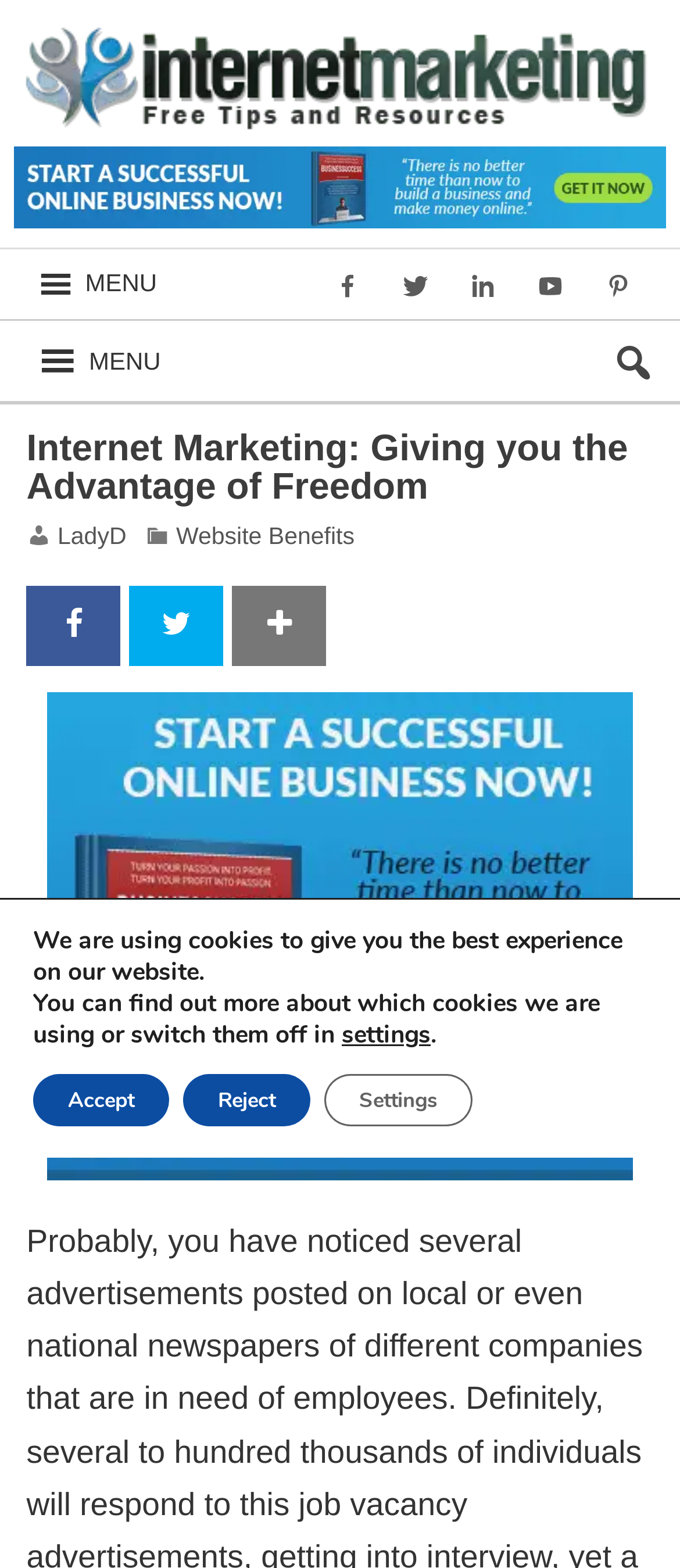Could you identify the text that serves as the heading for this webpage?

Internet Marketing: Giving you the Advantage of Freedom